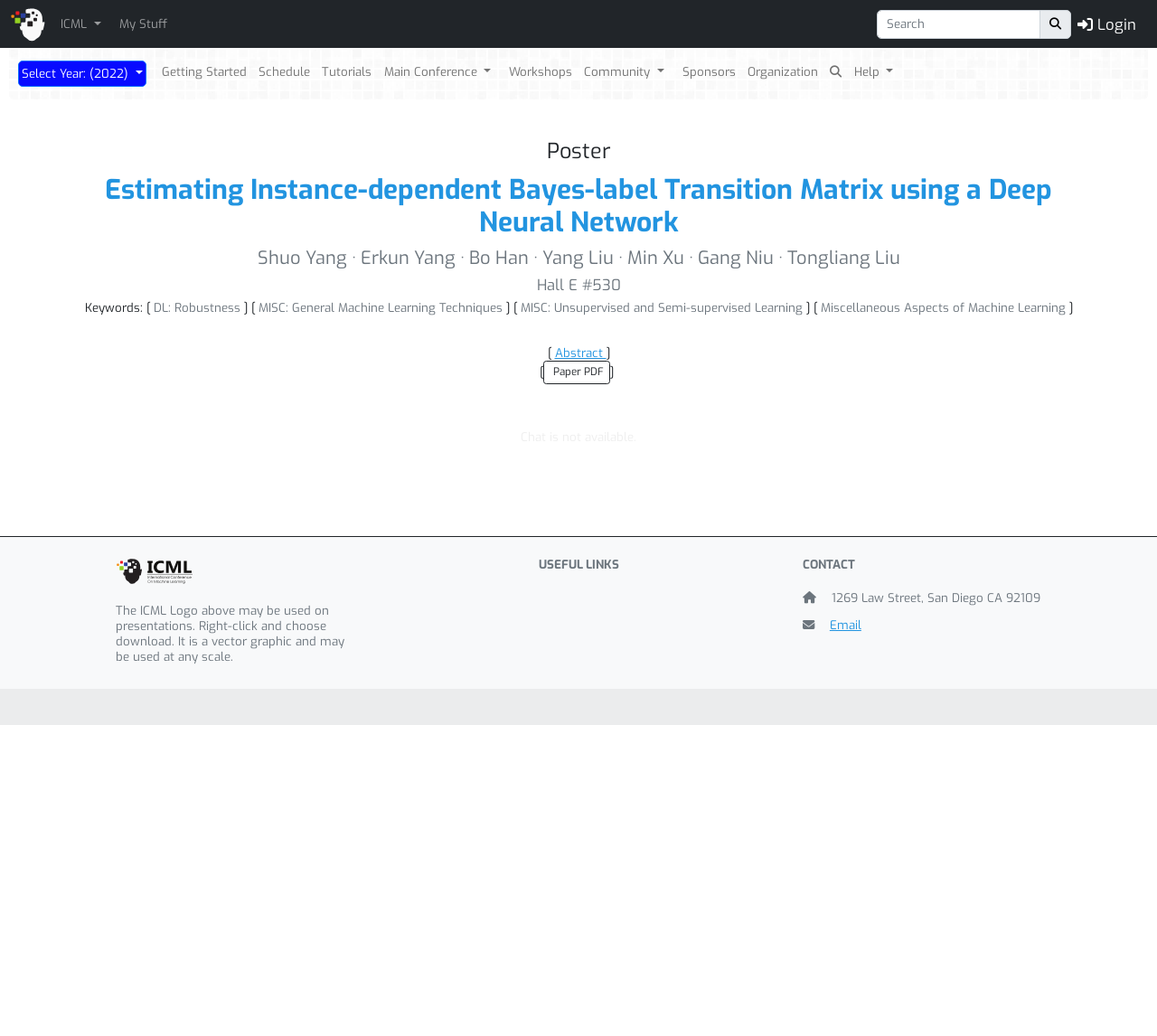What is the email address for contact?
Use the information from the screenshot to give a comprehensive response to the question.

The email address for contact can be found in the link element with the text 'Email', which is located at the bottom-right corner of the page.